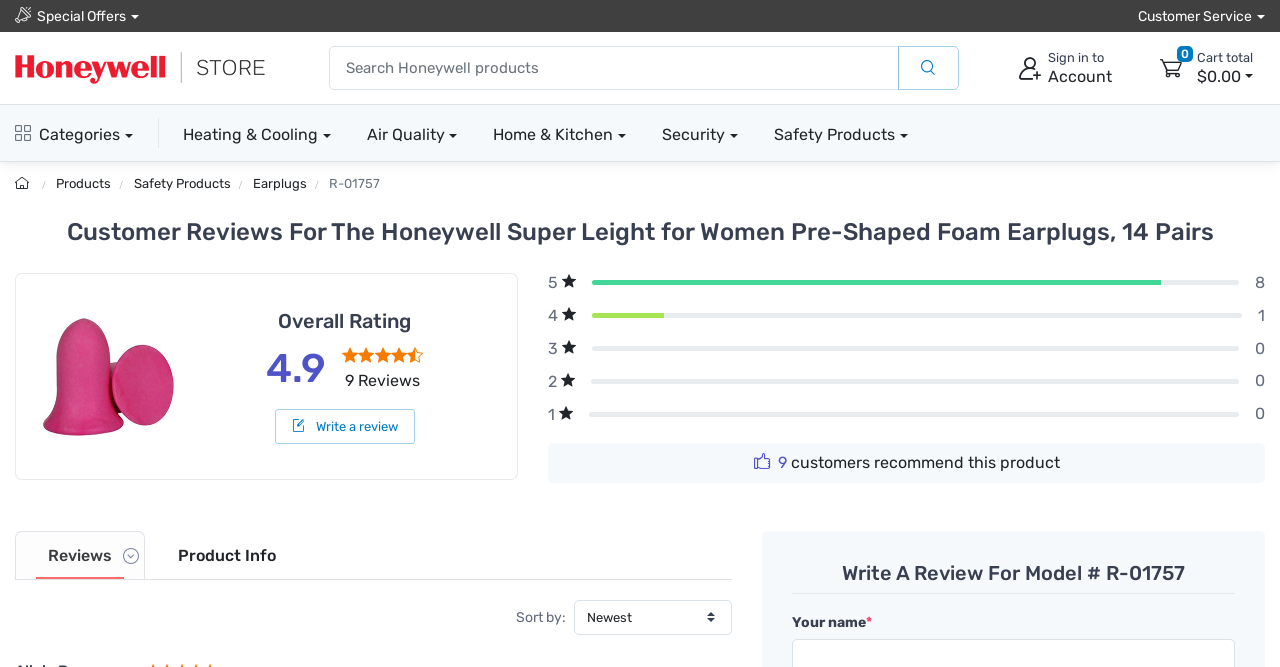Please use the details from the image to answer the following question comprehensively:
How many reviews are there for this product?

The number of reviews for this product can be found in the 'Overall Rating' section, where it is displayed as '9 Reviews'.